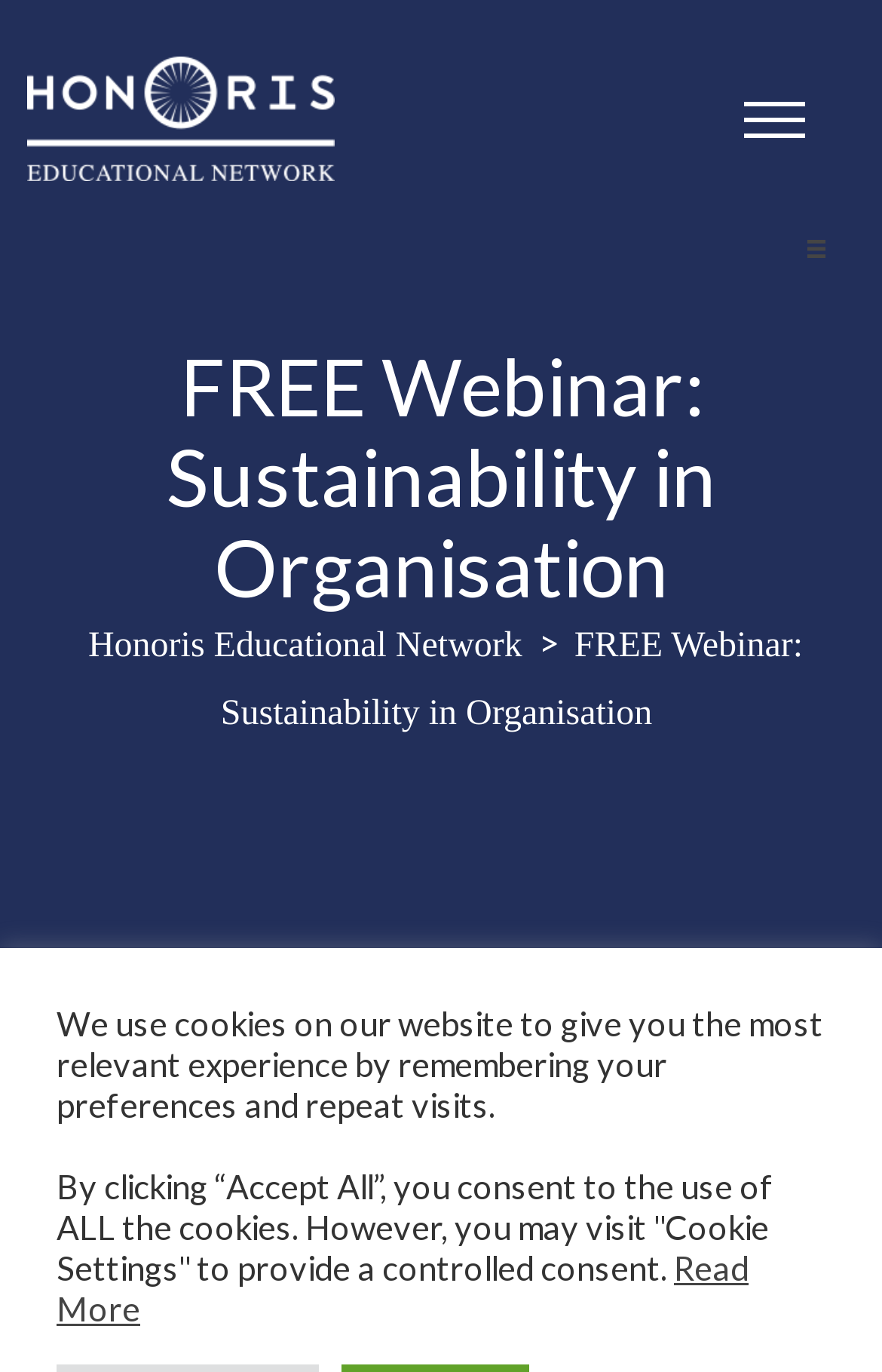Respond to the following question using a concise word or phrase: 
How many links are there in the top navigation bar?

2